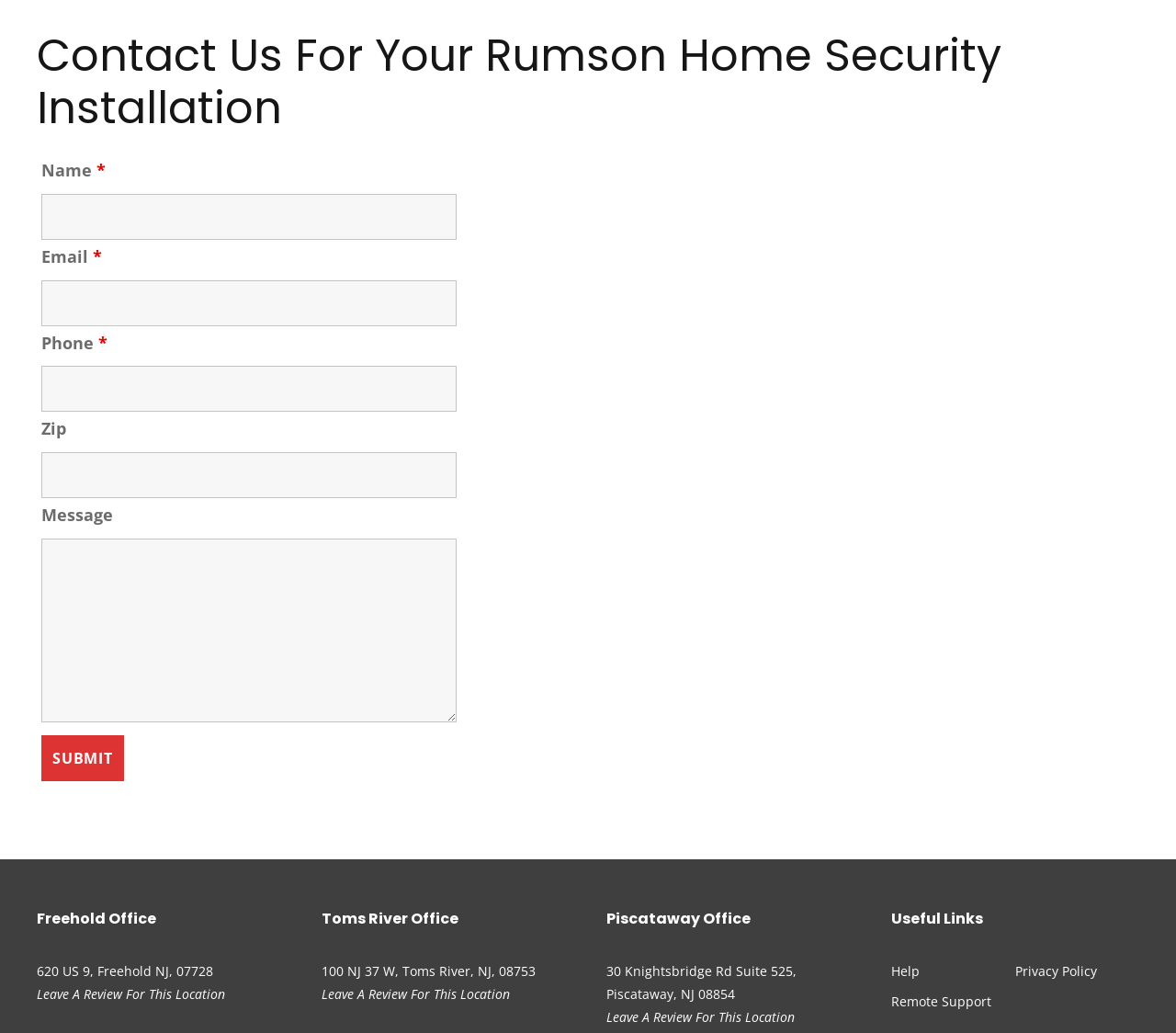Provide the bounding box coordinates for the UI element described in this sentence: "value="Submit"". The coordinates should be four float values between 0 and 1, i.e., [left, top, right, bottom].

[0.035, 0.712, 0.105, 0.756]